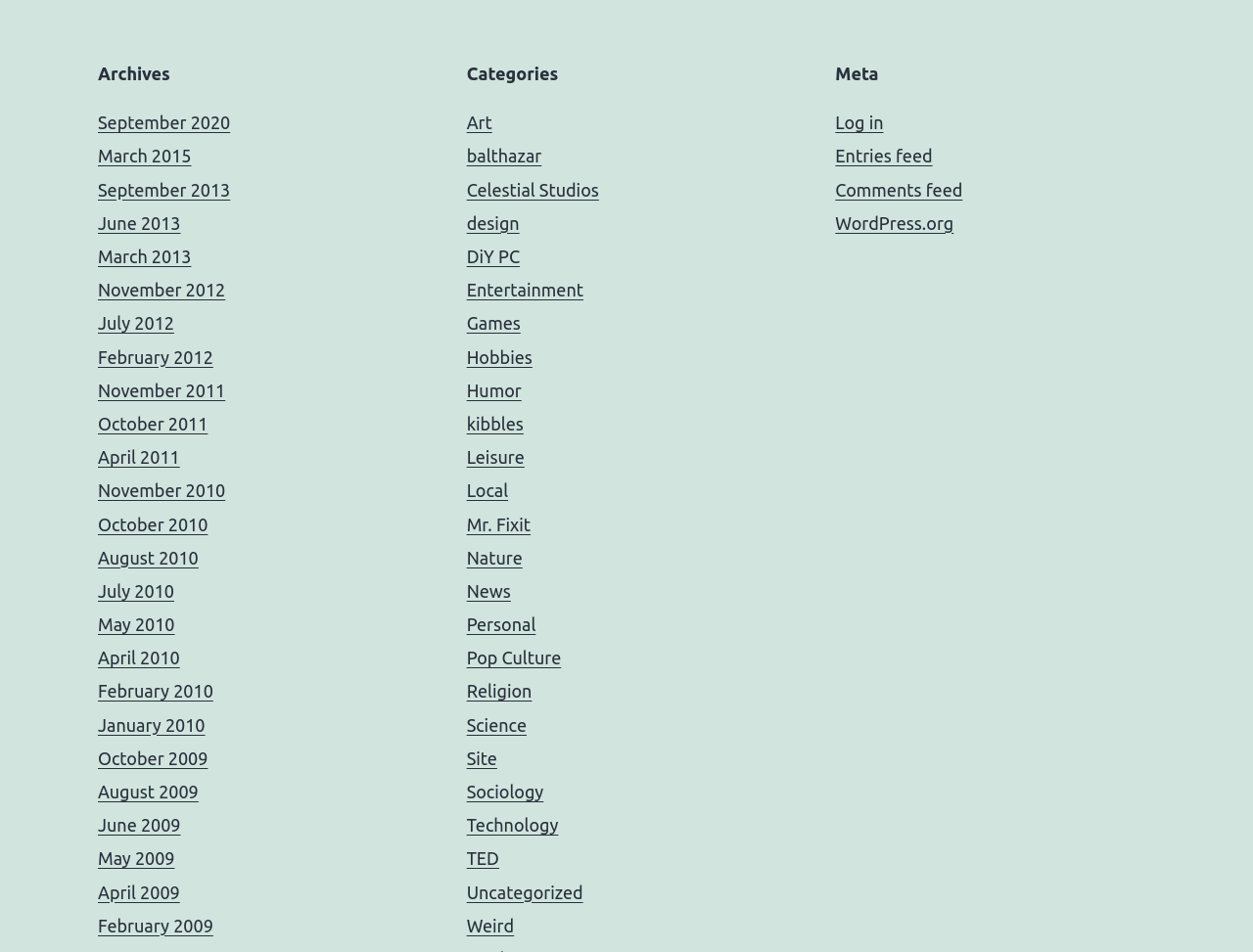Find the bounding box coordinates of the area to click in order to follow the instruction: "Explore posts from June 2009".

[0.078, 0.856, 0.144, 0.877]